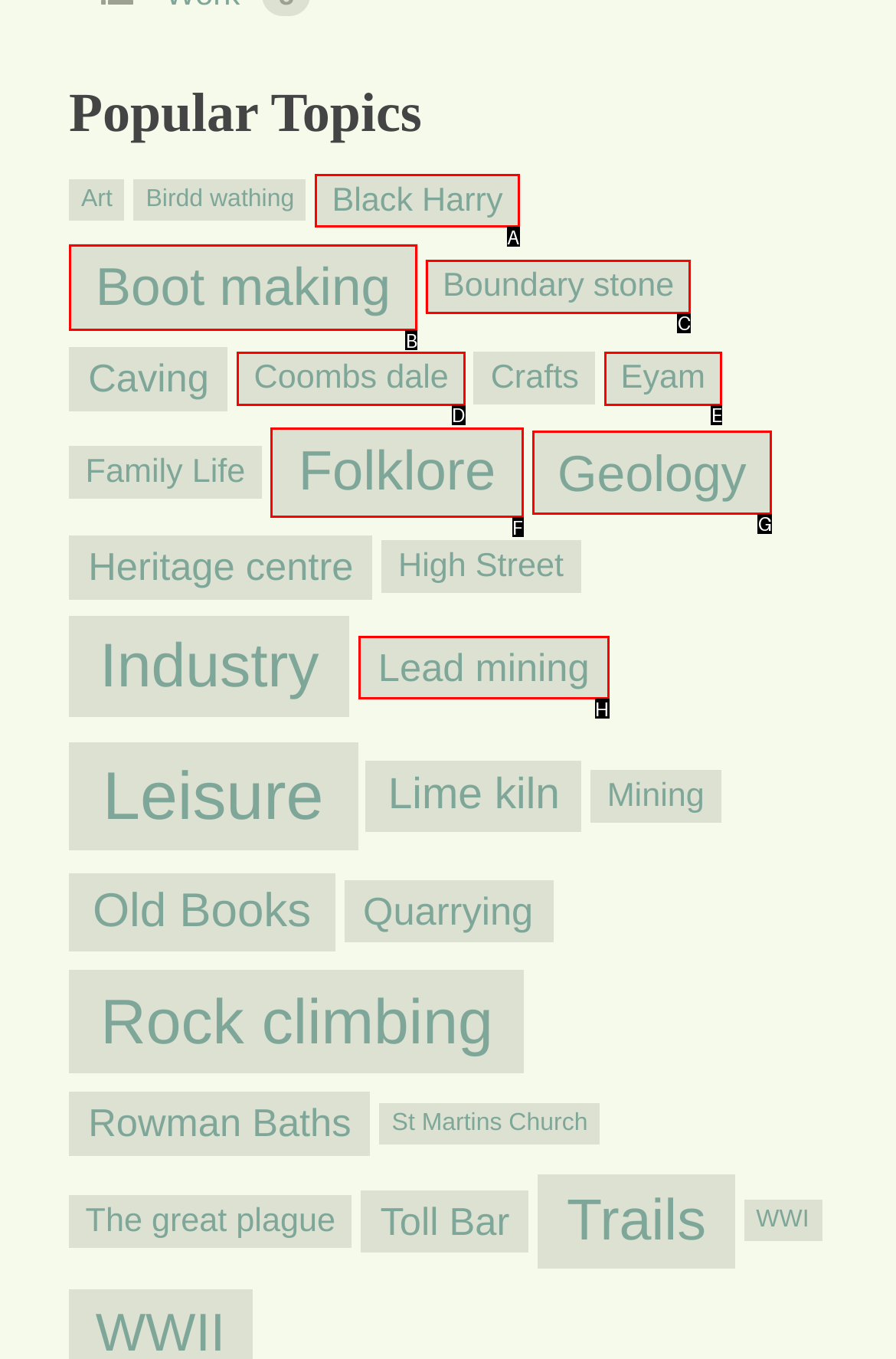To complete the task: Discover Folklore, which option should I click? Answer with the appropriate letter from the provided choices.

F